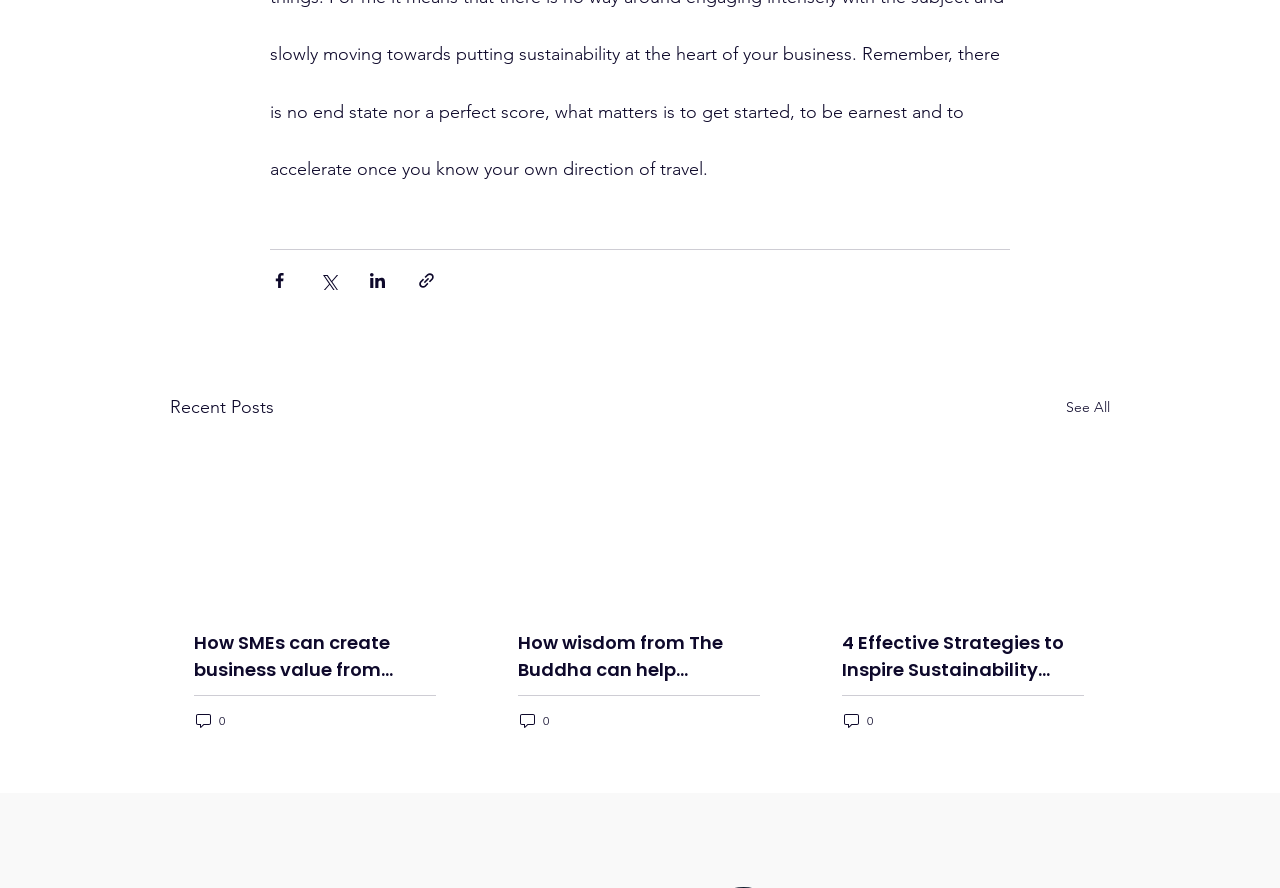Please identify the bounding box coordinates of the area that needs to be clicked to follow this instruction: "Share via Facebook".

[0.211, 0.305, 0.226, 0.326]